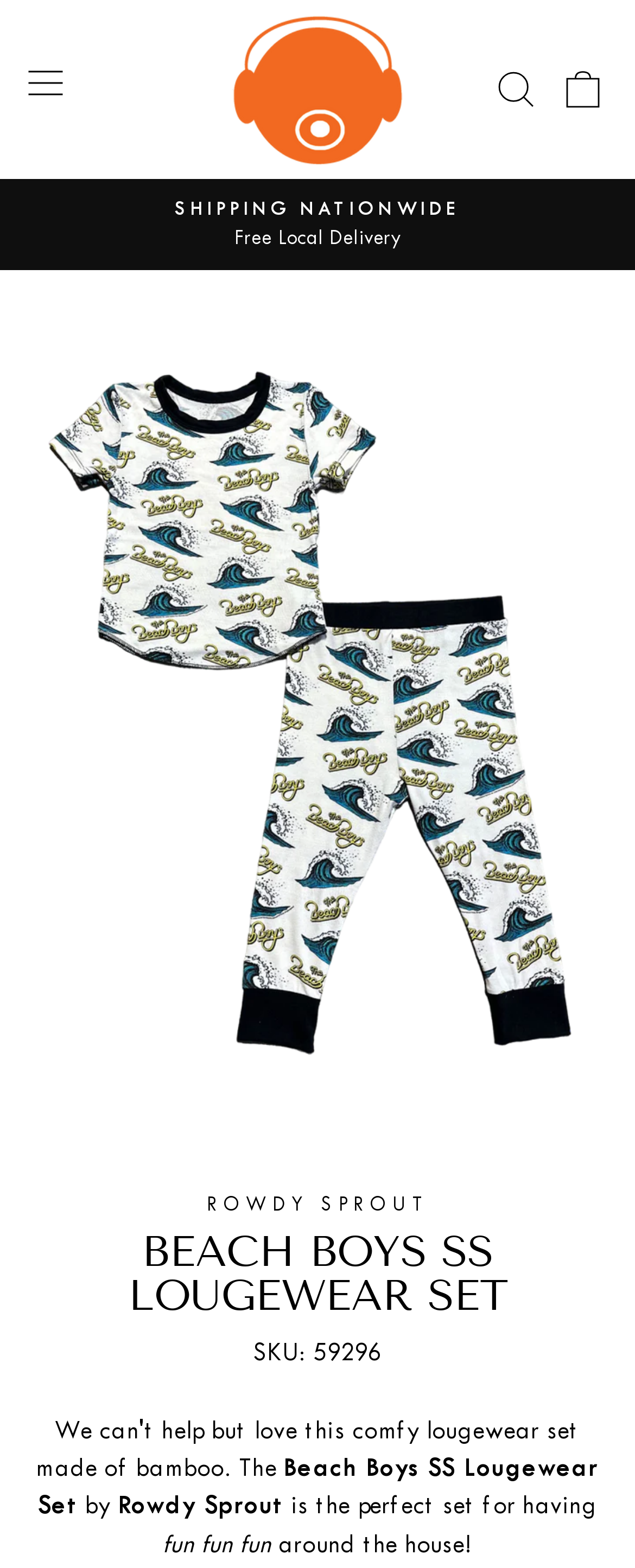Provide a short answer to the following question with just one word or phrase: What is the main activity described in the product description?

Having fun